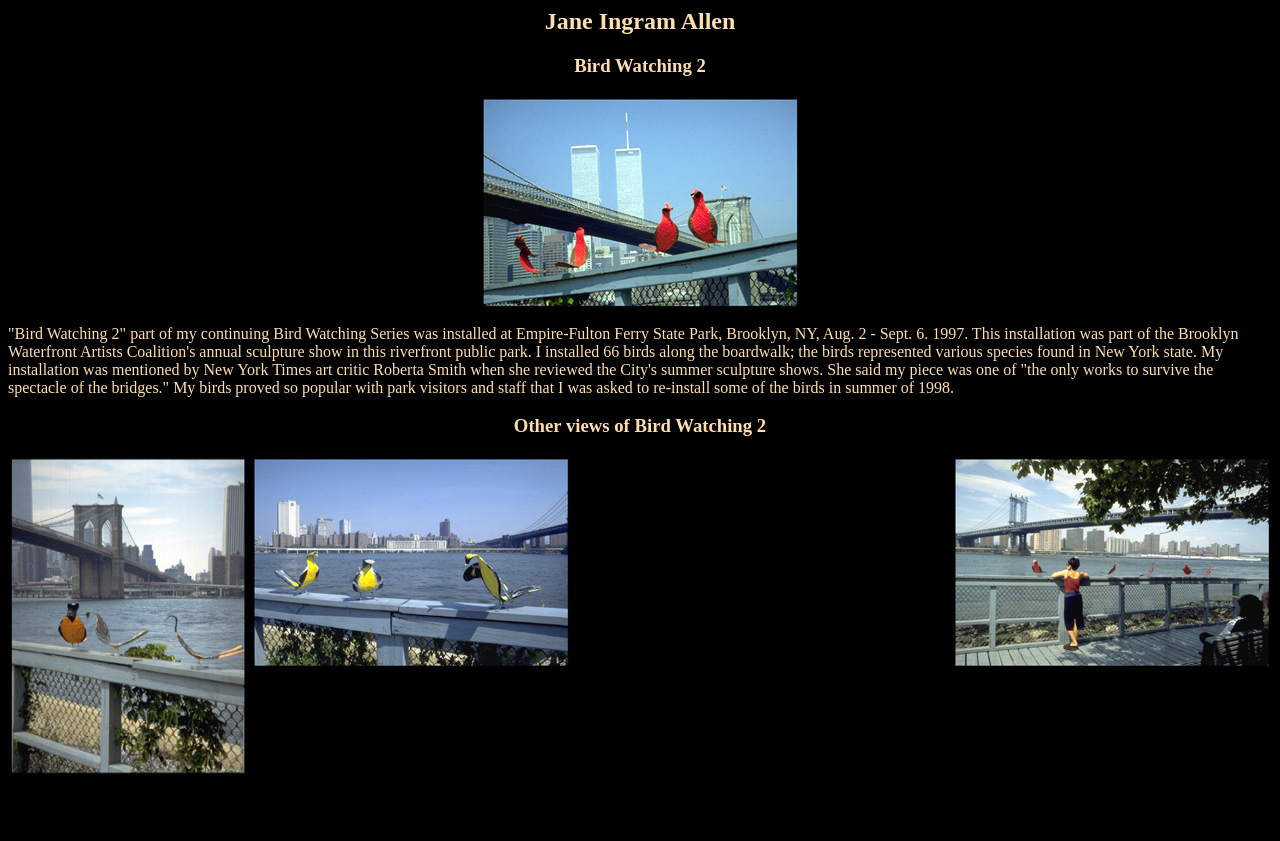How many images are shown on the webpage? Look at the image and give a one-word or short phrase answer.

4